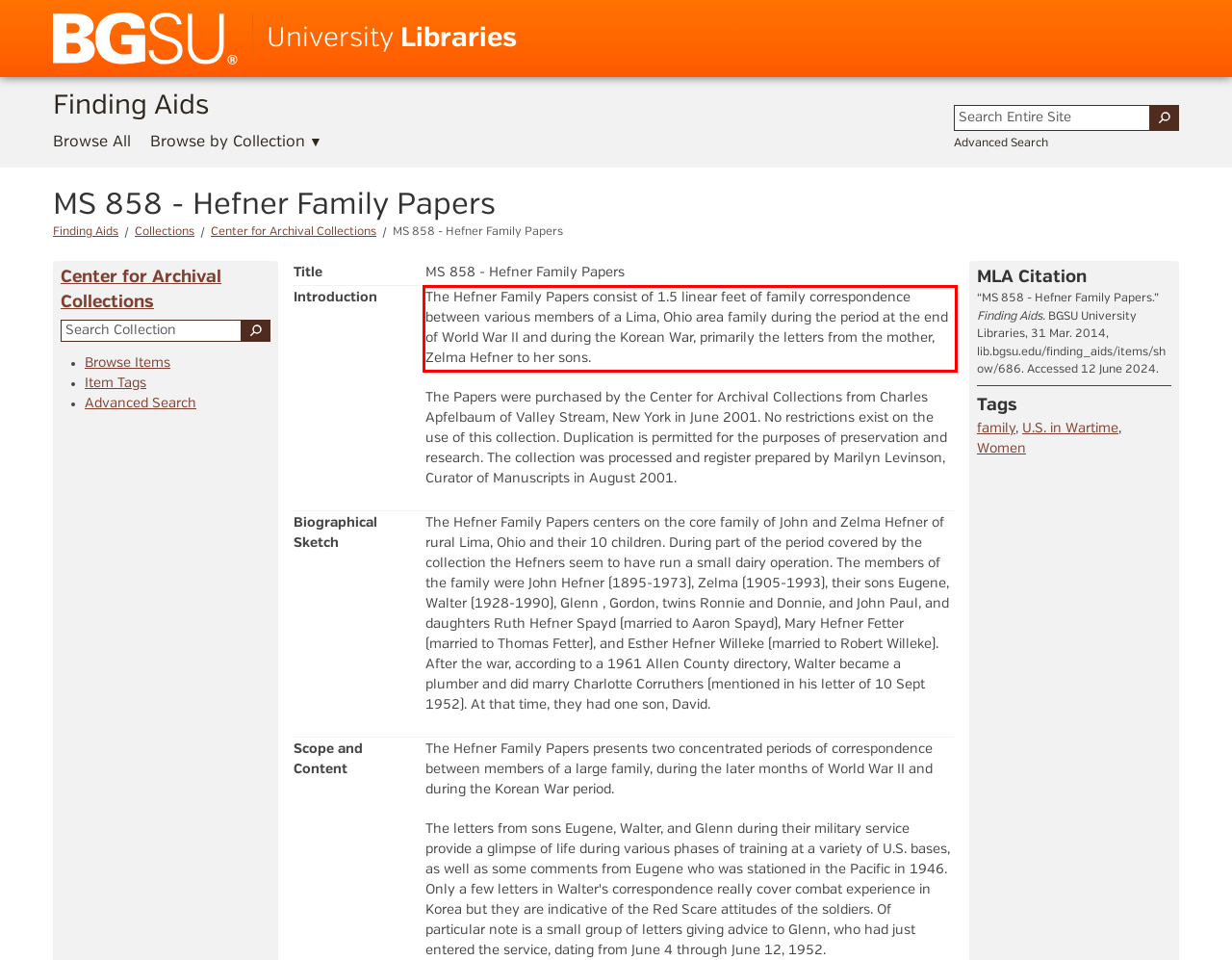You are provided with a webpage screenshot that includes a red rectangle bounding box. Extract the text content from within the bounding box using OCR.

The Hefner Family Papers consist of 1.5 linear feet of family correspondence between various members of a Lima, Ohio area family during the period at the end of World War II and during the Korean War, primarily the letters from the mother, Zelma Hefner to her sons.